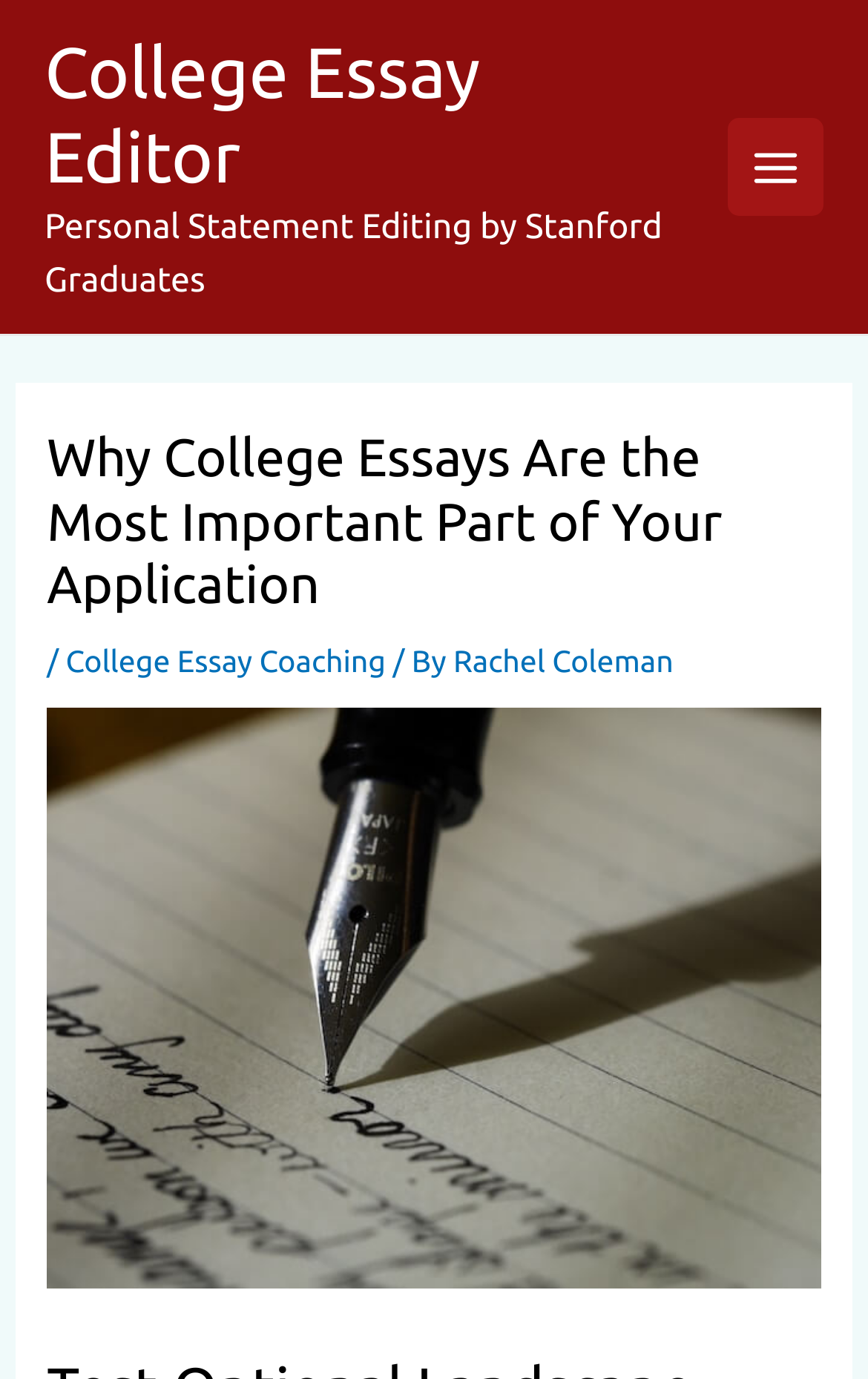Provide the bounding box coordinates of the HTML element described as: "Main Menu". The bounding box coordinates should be four float numbers between 0 and 1, i.e., [left, top, right, bottom].

[0.837, 0.086, 0.949, 0.156]